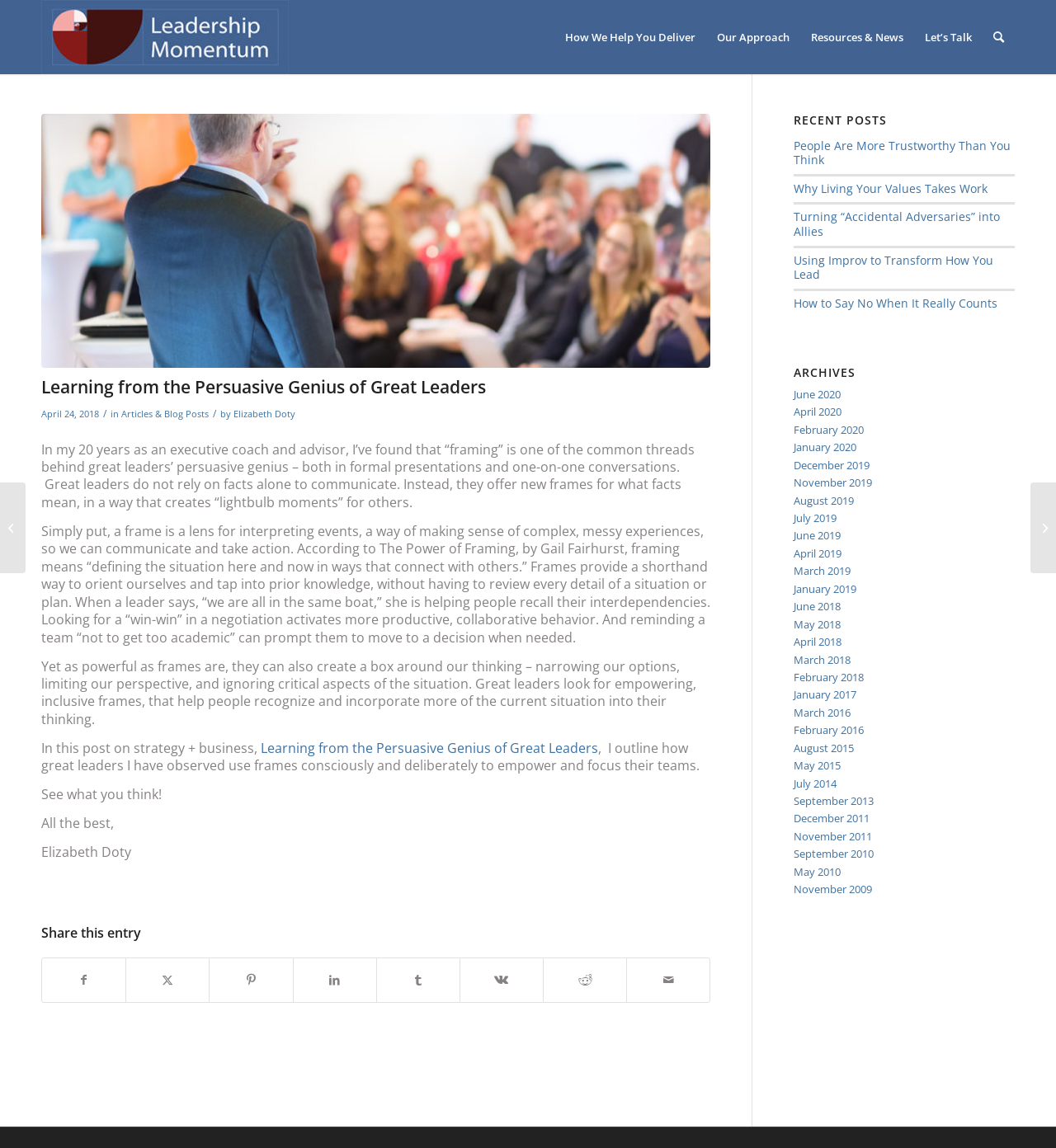Analyze and describe the webpage in a detailed narrative.

This webpage is about leadership and features an article titled "Learning from the Persuasive Genius of Great Leaders" by Elizabeth Doty. At the top of the page, there is a menu bar with five items: "How We Help You Deliver", "Our Approach", "Resources & News", "Let's Talk", and "Search". 

Below the menu bar, there is a main section that contains the article. The article has a heading with the title, followed by a brief introduction and several paragraphs of text. The text discusses the concept of "framing" and how great leaders use it to communicate effectively. There are also links to other articles and a section for sharing the entry on various social media platforms.

To the right of the main section, there is a complementary section that lists recent posts and archives. The recent posts section displays five links to other articles, and the archives section lists links to articles from various months and years, dating back to 2010.

Overall, the webpage has a clean and organized layout, with a focus on presenting the article and providing access to related content.